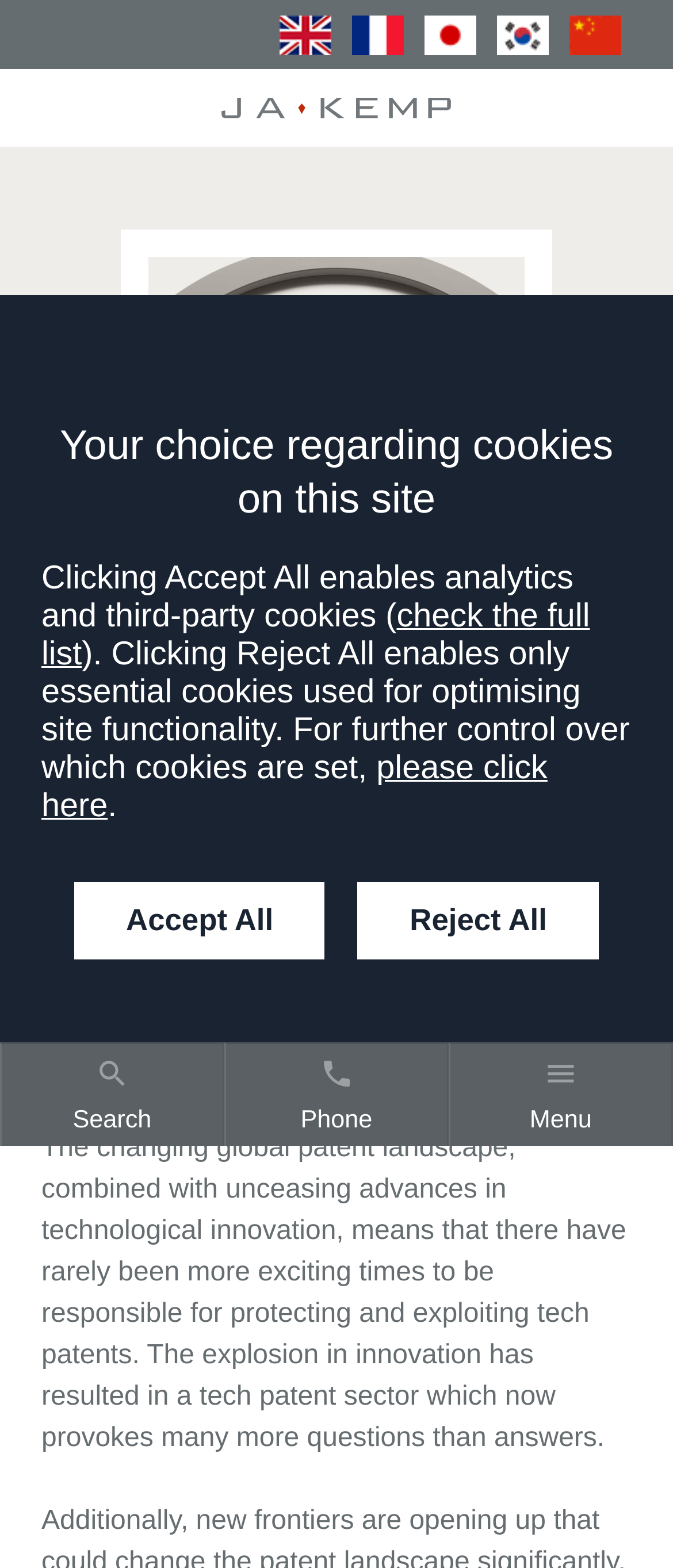What is the purpose of the 'Search site' feature?
From the image, respond using a single word or phrase.

To search the website